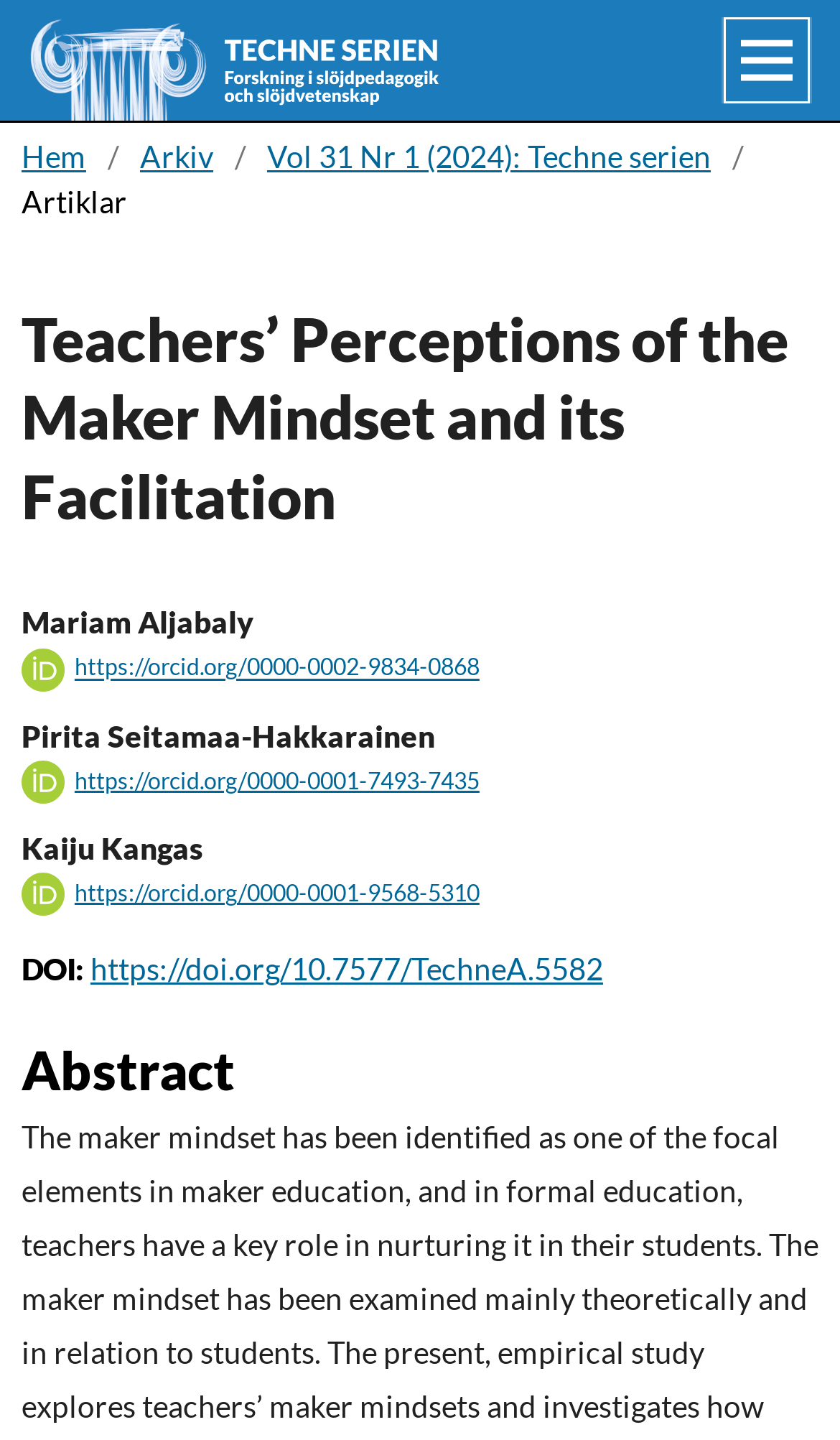Please provide the main heading of the webpage content.

Techne serien - Forskning i slöjdpedagogik och slöjdvetenskap